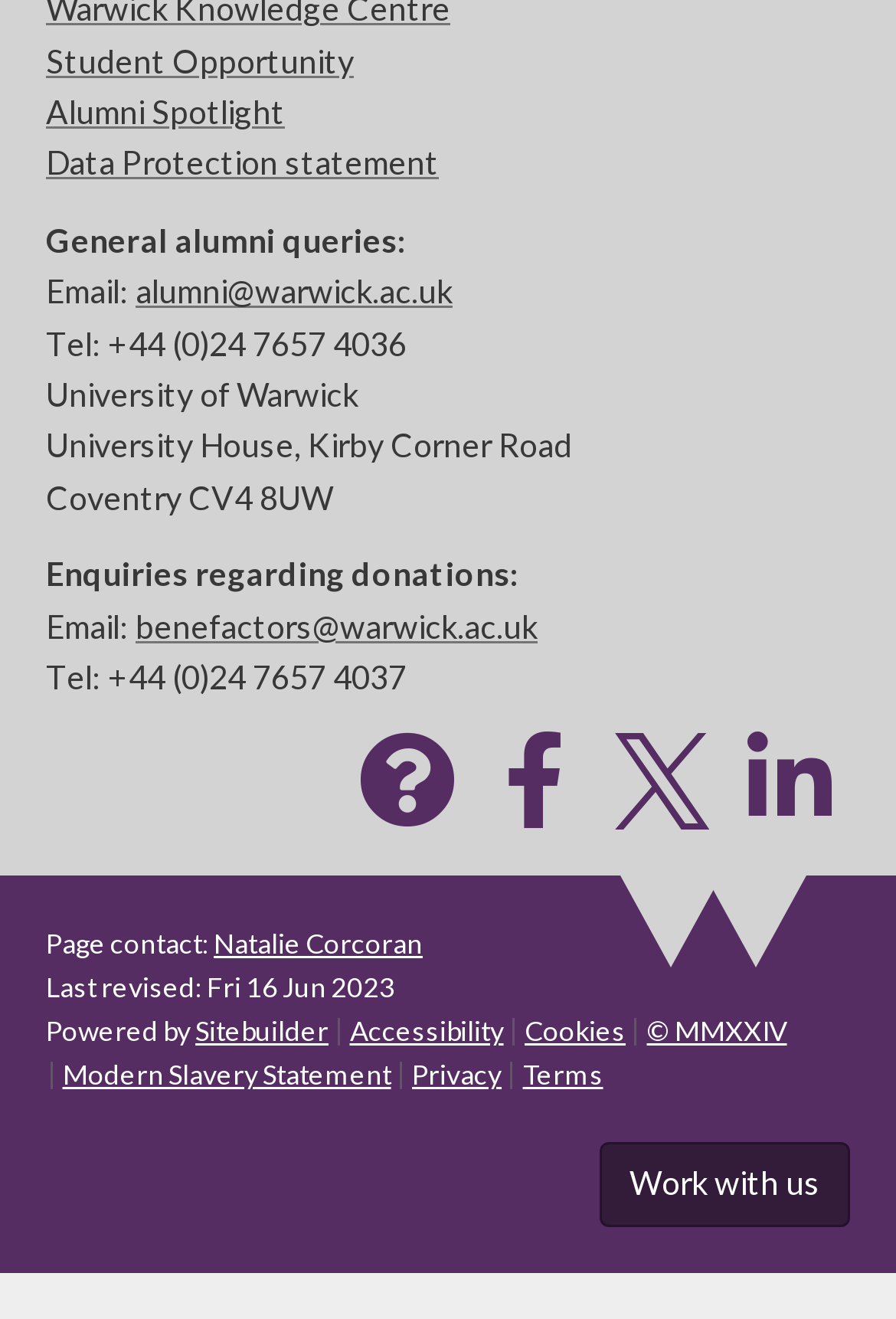What is the name of the person to contact for page-related queries?
Based on the image, provide a one-word or brief-phrase response.

Natalie Corcoran